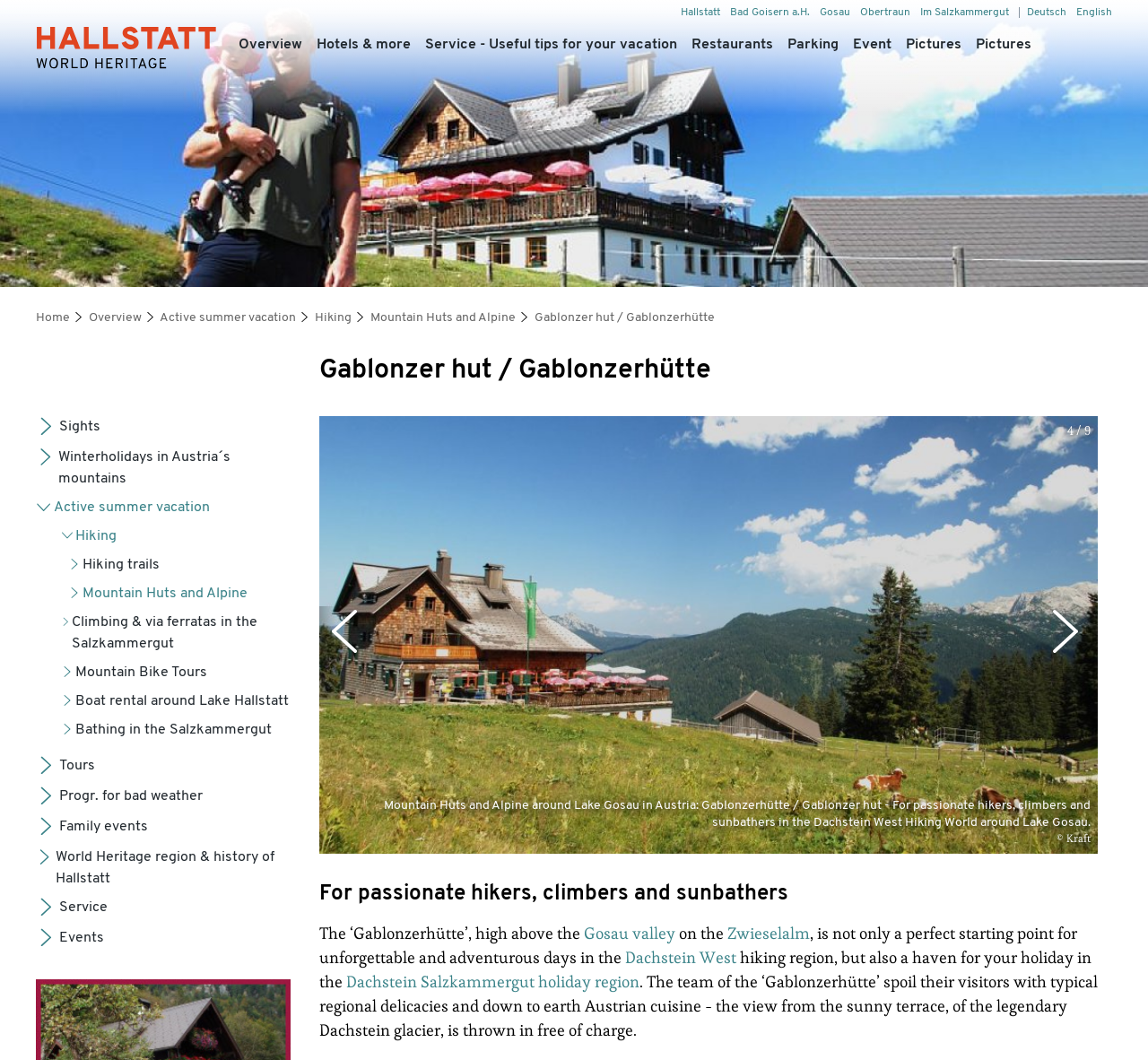Identify the bounding box coordinates of the part that should be clicked to carry out this instruction: "Click on the link to Hallstatt".

[0.593, 0.007, 0.627, 0.017]